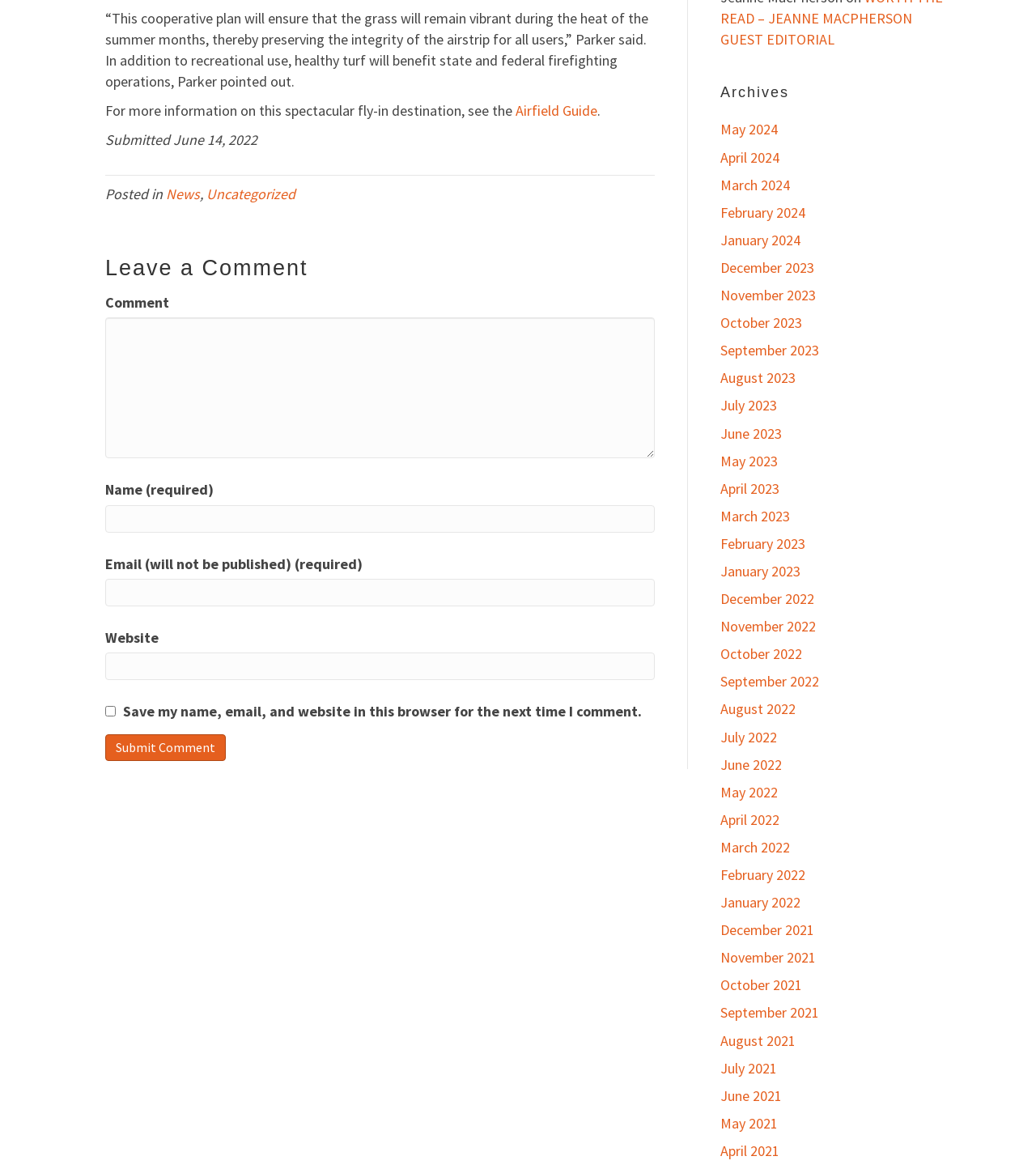What is the topic of the latest article?
Refer to the image and respond with a one-word or short-phrase answer.

Airfield maintenance